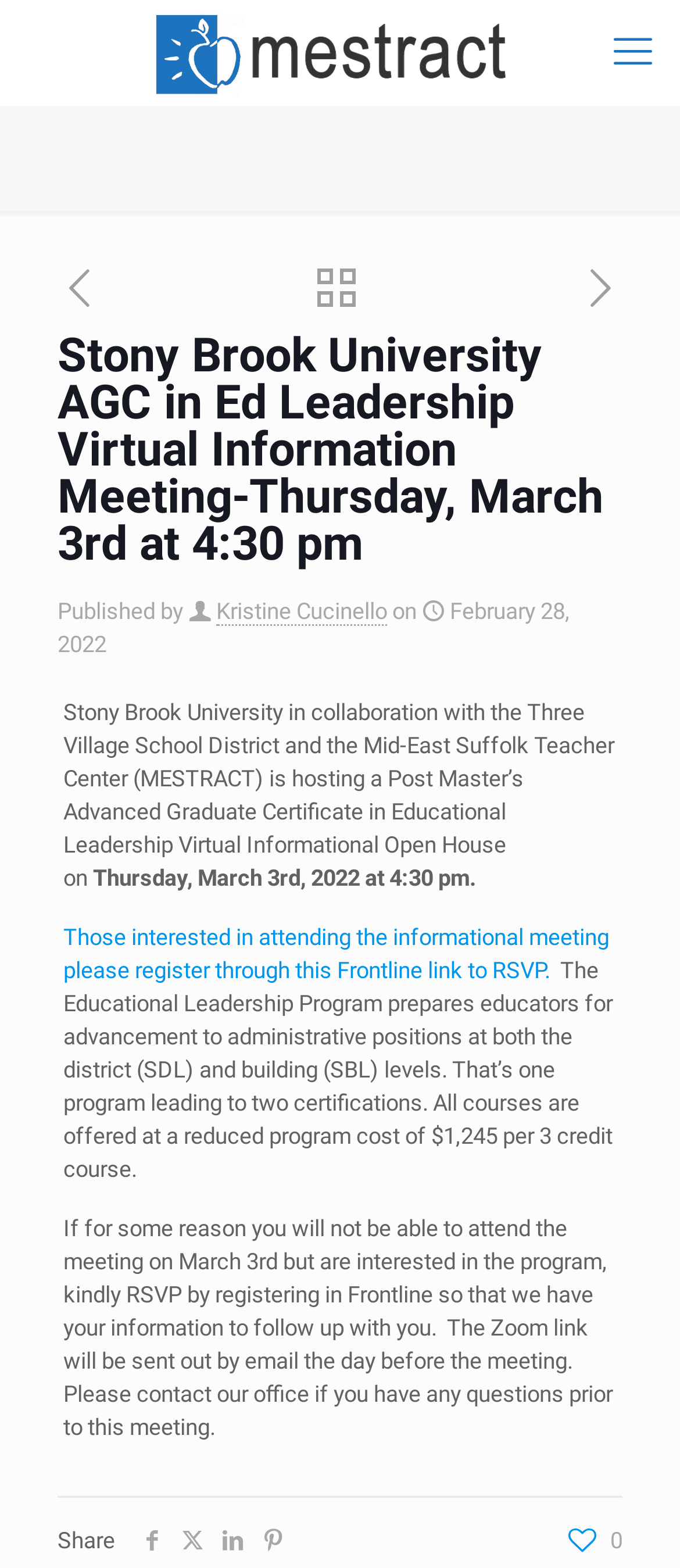Locate the bounding box coordinates of the region to be clicked to comply with the following instruction: "click the logo". The coordinates must be four float numbers between 0 and 1, in the form [left, top, right, bottom].

[0.0, 0.006, 1.0, 0.061]